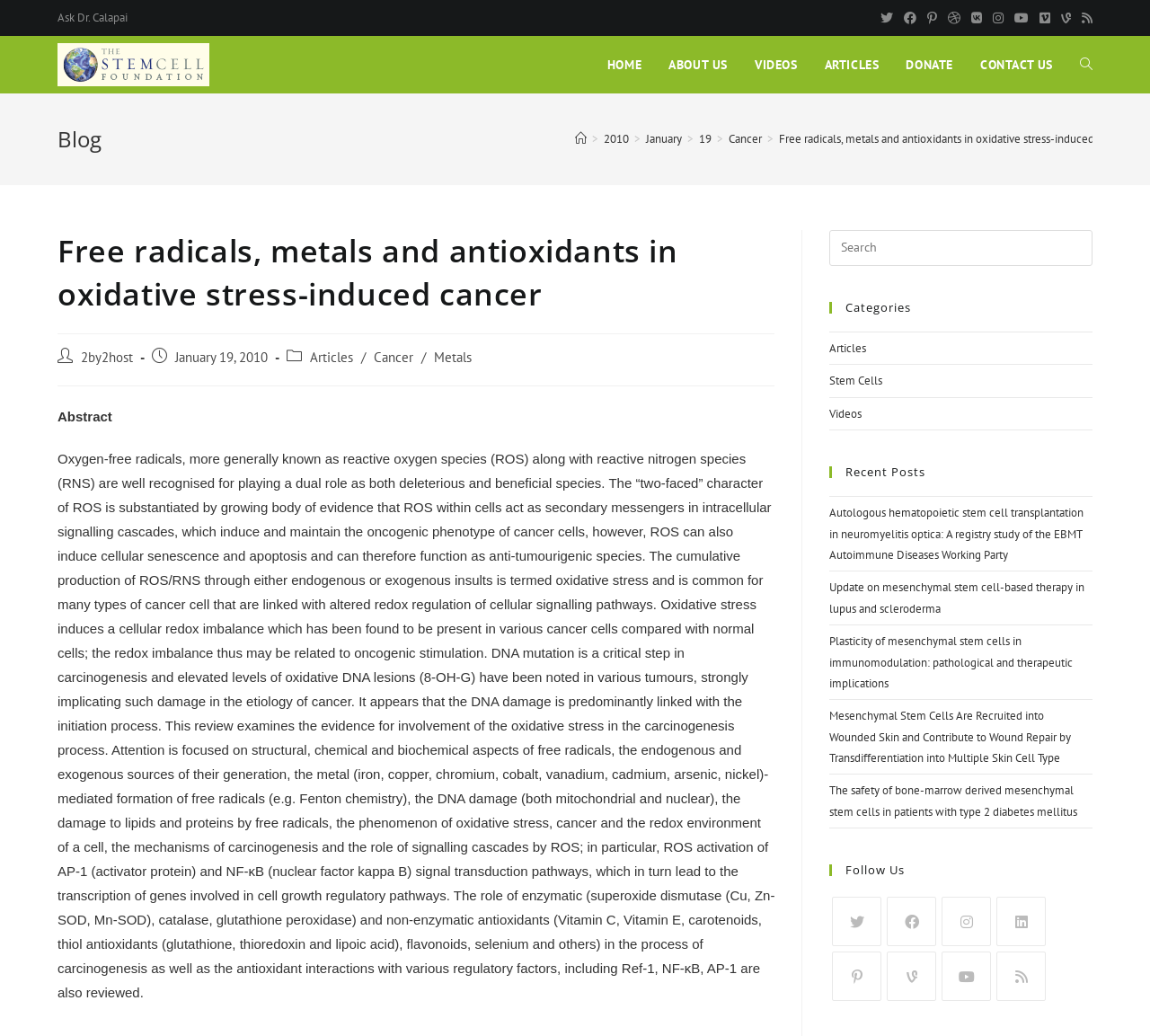Identify the bounding box for the UI element that is described as follows: "Donate".

[0.776, 0.035, 0.841, 0.091]